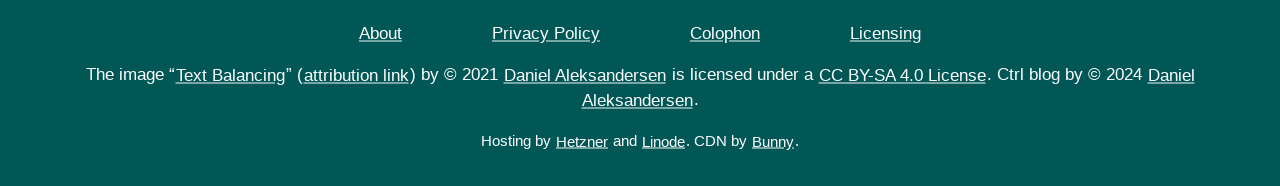Determine the bounding box coordinates of the region I should click to achieve the following instruction: "read licensing information". Ensure the bounding box coordinates are four float numbers between 0 and 1, i.e., [left, top, right, bottom].

[0.663, 0.121, 0.72, 0.229]